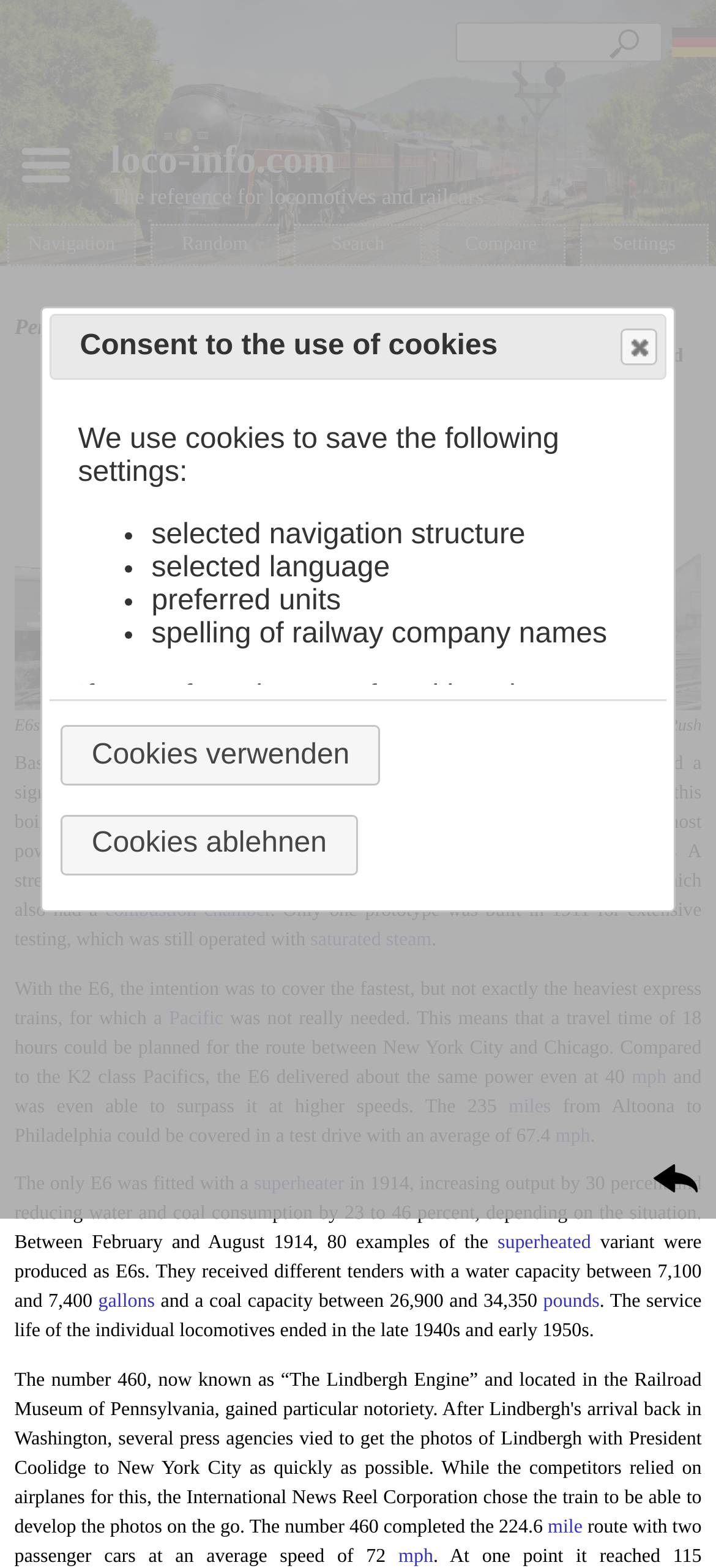Please locate the bounding box coordinates of the element that needs to be clicked to achieve the following instruction: "Search for something". The coordinates should be four float numbers between 0 and 1, i.e., [left, top, right, bottom].

[0.463, 0.149, 0.537, 0.162]